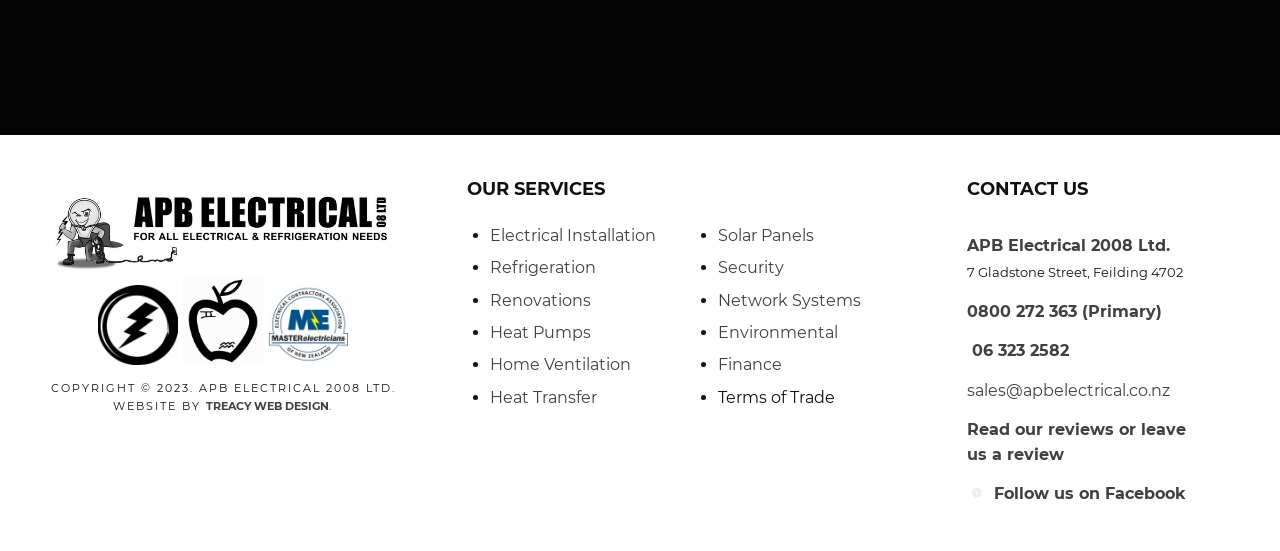Please pinpoint the bounding box coordinates for the region I should click to adhere to this instruction: "Visit Treacy Web Design".

[0.161, 0.631, 0.257, 0.656]